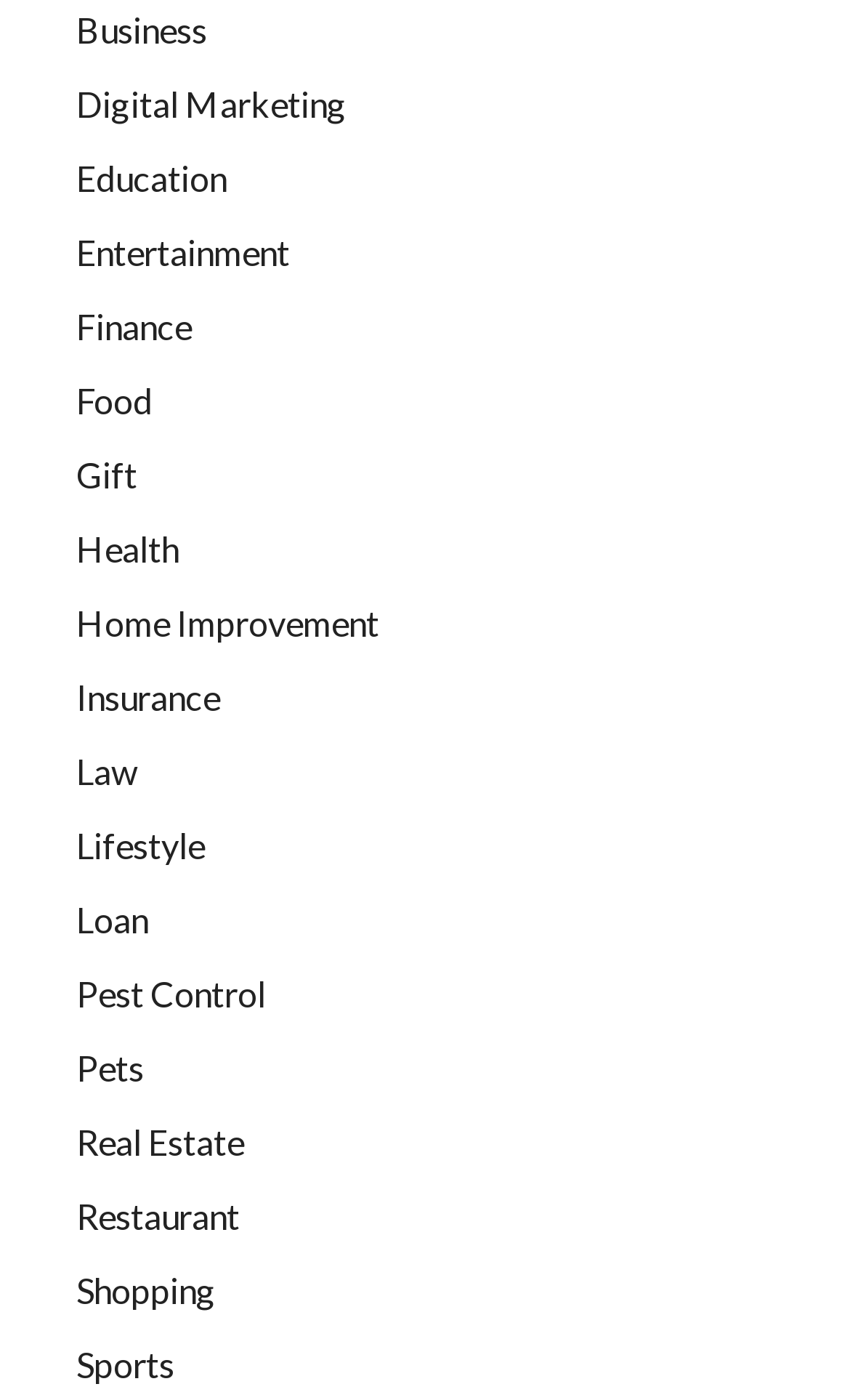Identify the bounding box for the described UI element. Provide the coordinates in (top-left x, top-left y, bottom-right x, bottom-right y) format with values ranging from 0 to 1: Digital Marketing

[0.09, 0.06, 0.408, 0.089]